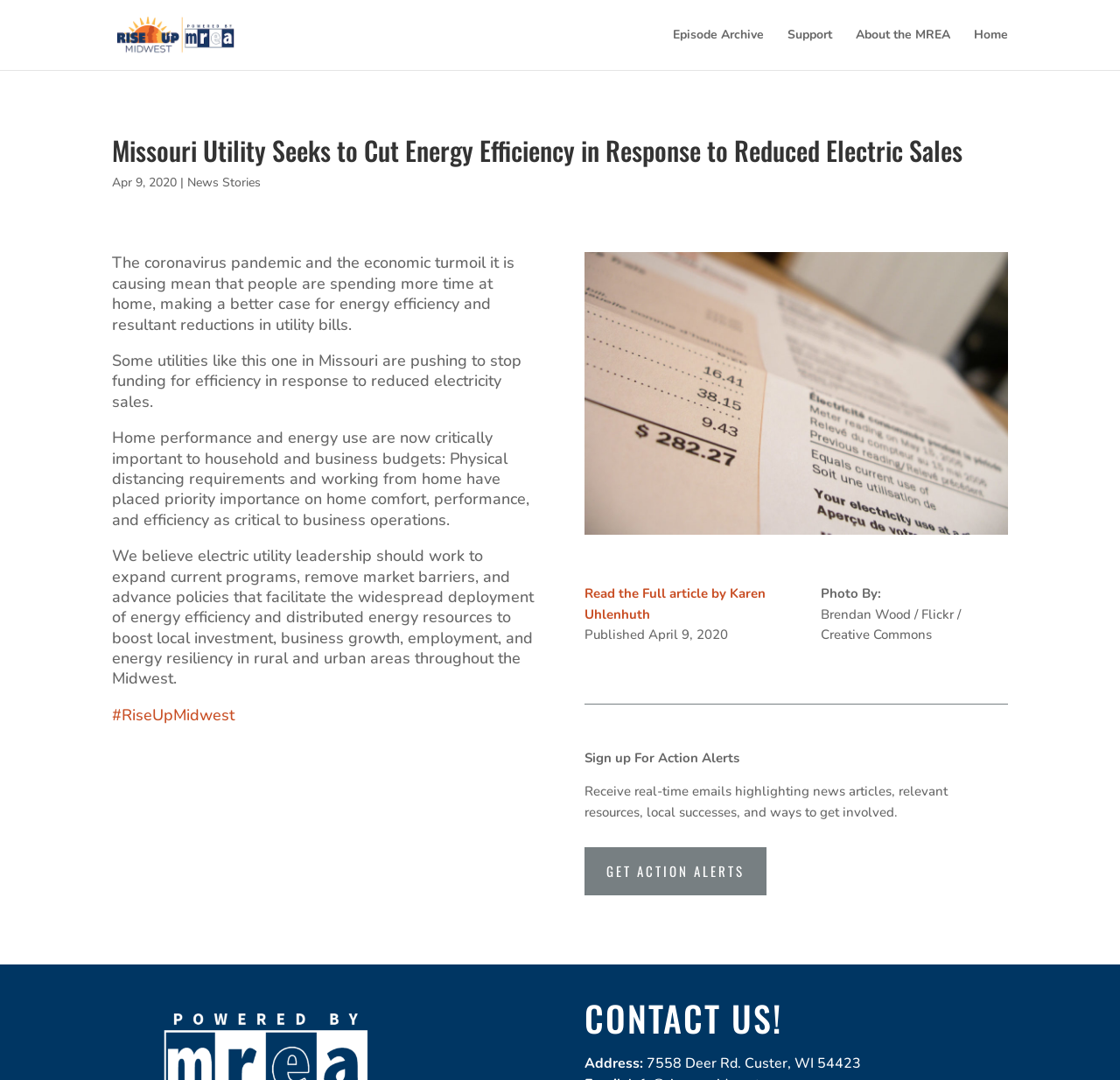Locate the bounding box coordinates of the element to click to perform the following action: 'Read the full article by Karen Uhlenhuth'. The coordinates should be given as four float values between 0 and 1, in the form of [left, top, right, bottom].

[0.522, 0.542, 0.684, 0.577]